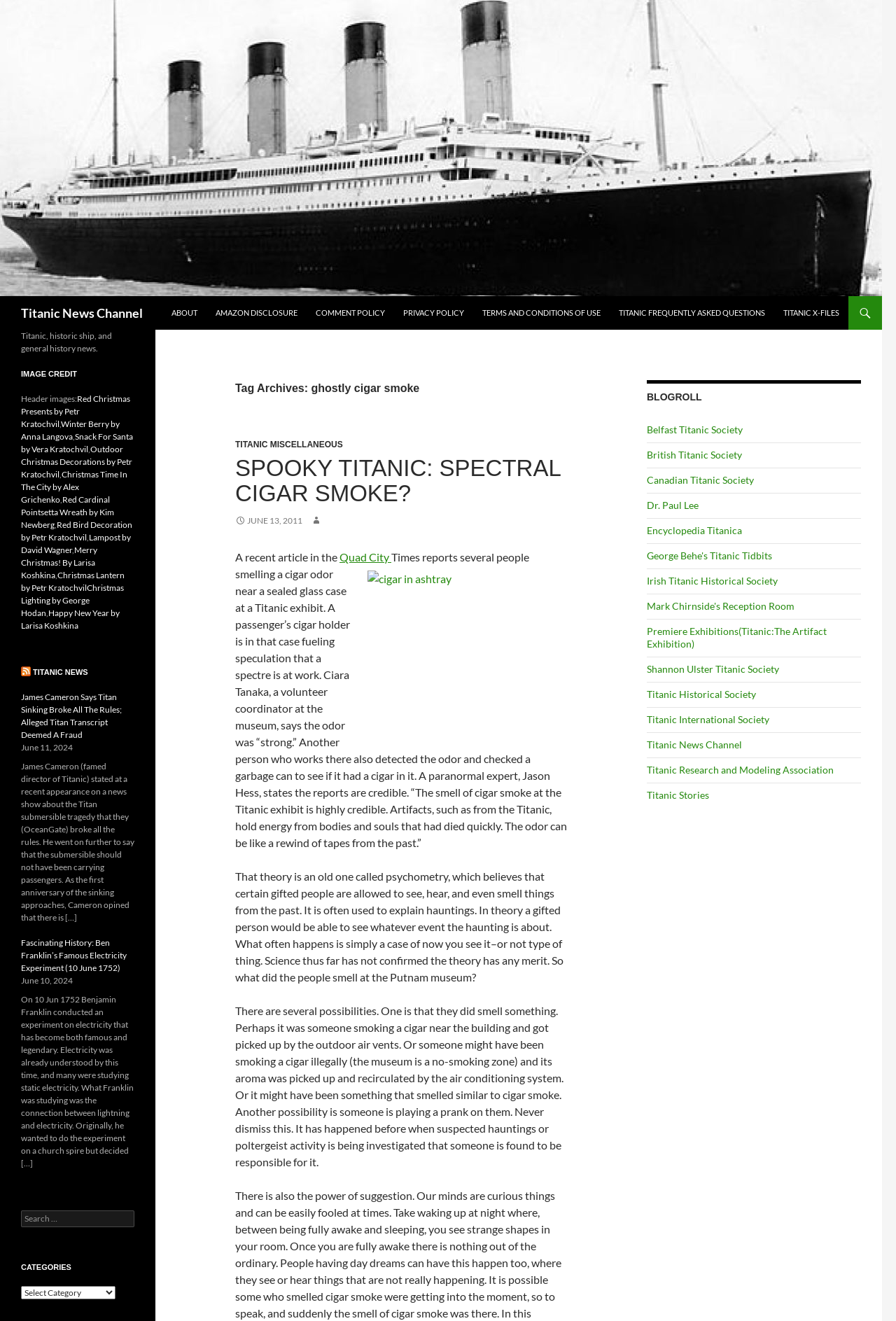Locate the bounding box of the UI element described by: "link." in the given webpage screenshot.

None